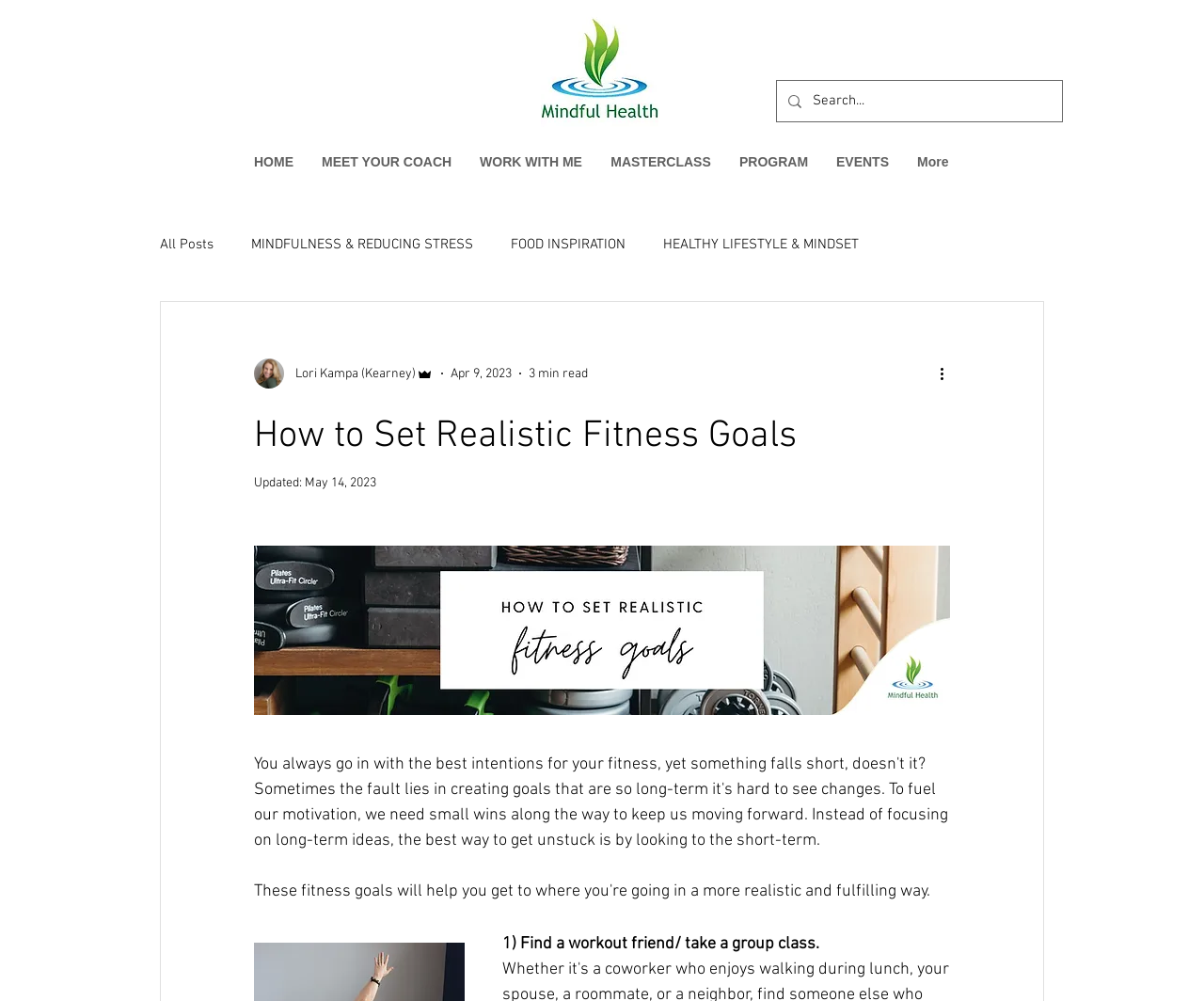What is the purpose of the search box?
Please provide a detailed and thorough answer to the question.

I inferred the purpose of the search box by looking at its location and the text 'Search...' which suggests that it is used to search the website.